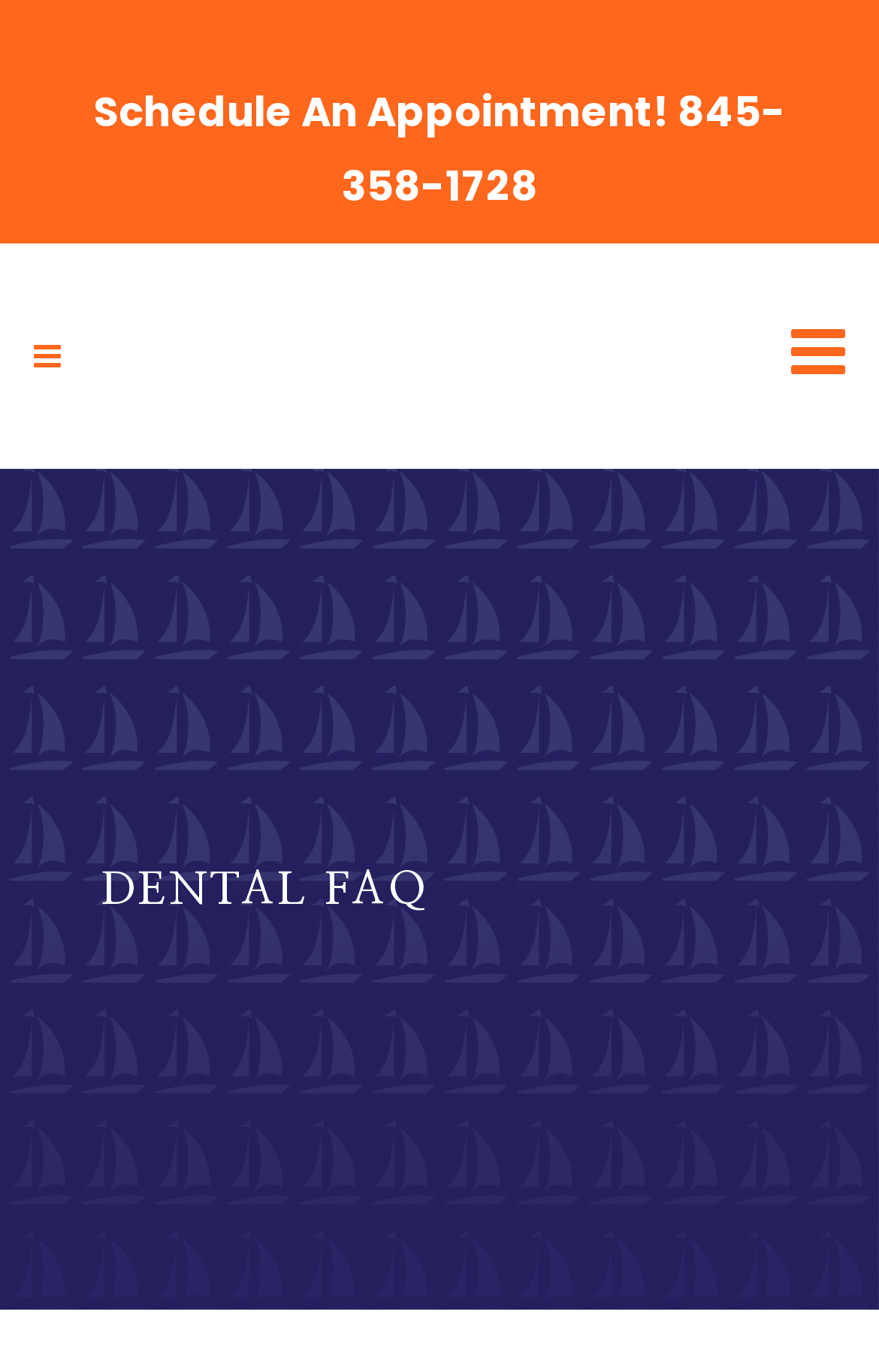How many columns are in the layout table?
We need a detailed and exhaustive answer to the question. Please elaborate.

I counted the number of LayoutTable elements, which are used to organize content in a table structure. There are two LayoutTable elements, one with coordinates [0.038, 0.177, 0.087, 0.342] and another with coordinates [0.879, 0.177, 0.962, 0.342], indicating that there are two columns in the layout table.